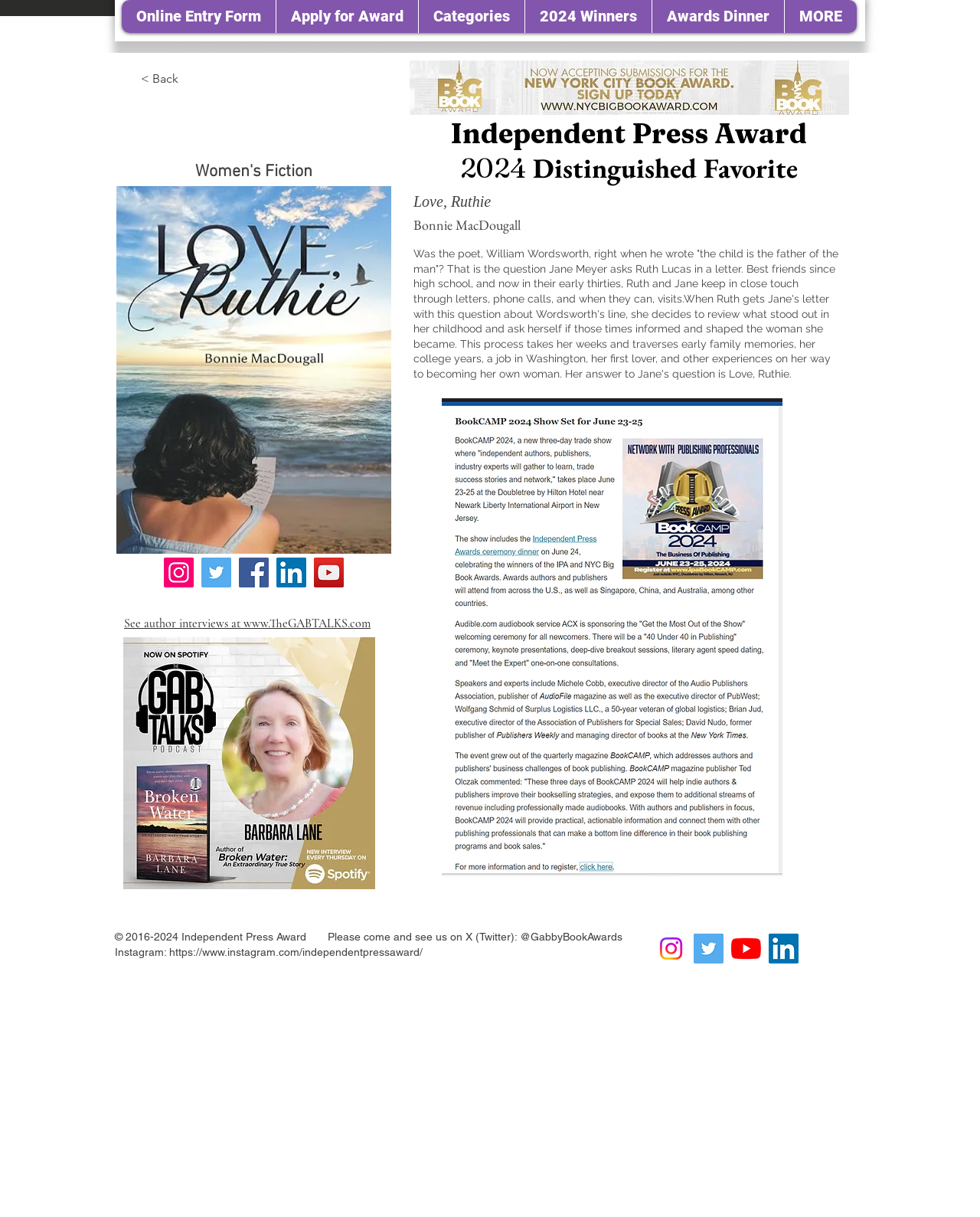What is the name of the book?
Provide a one-word or short-phrase answer based on the image.

Love, Ruthie